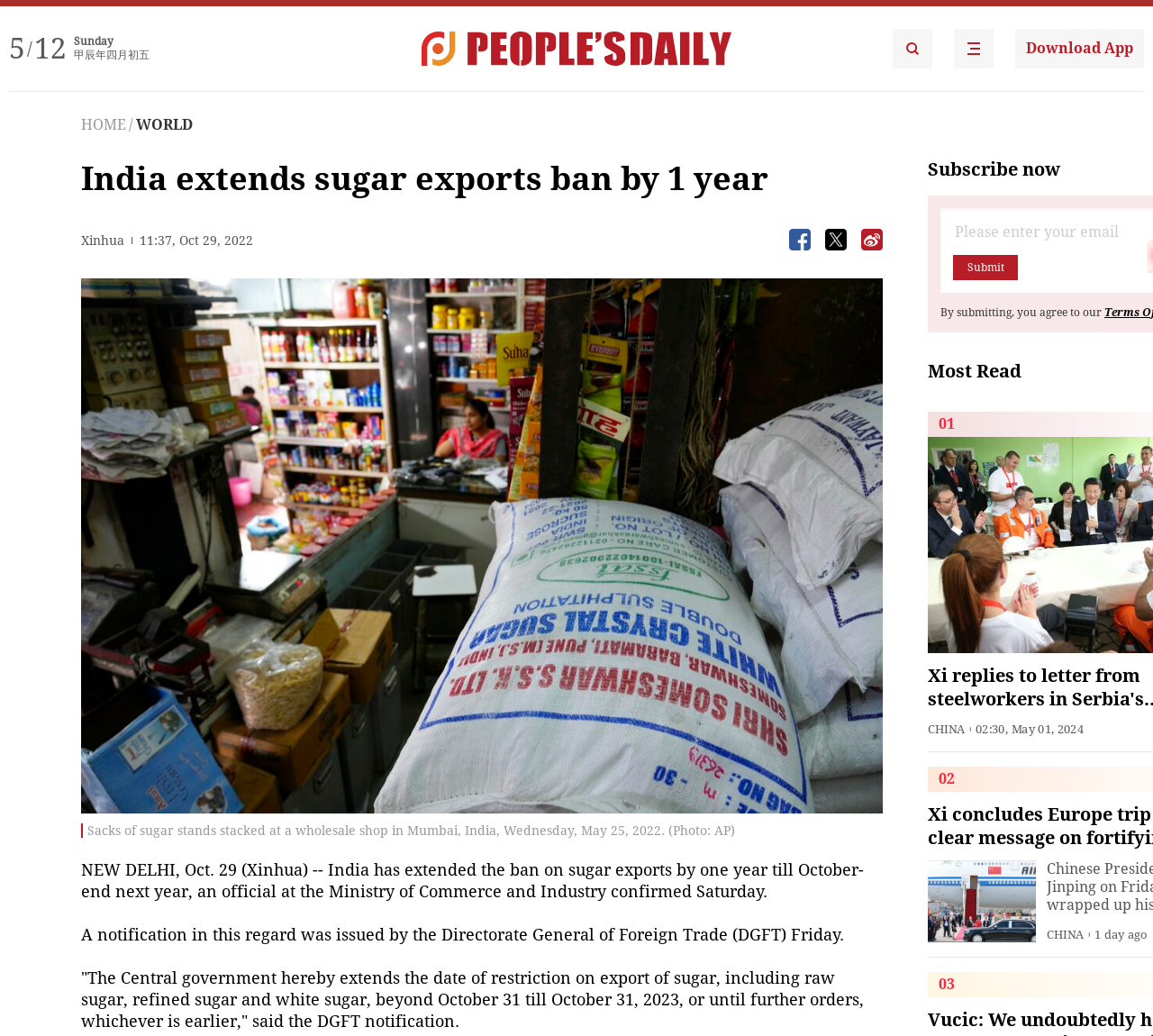What is the date of the news article? Refer to the image and provide a one-word or short phrase answer.

Oct 29, 2022